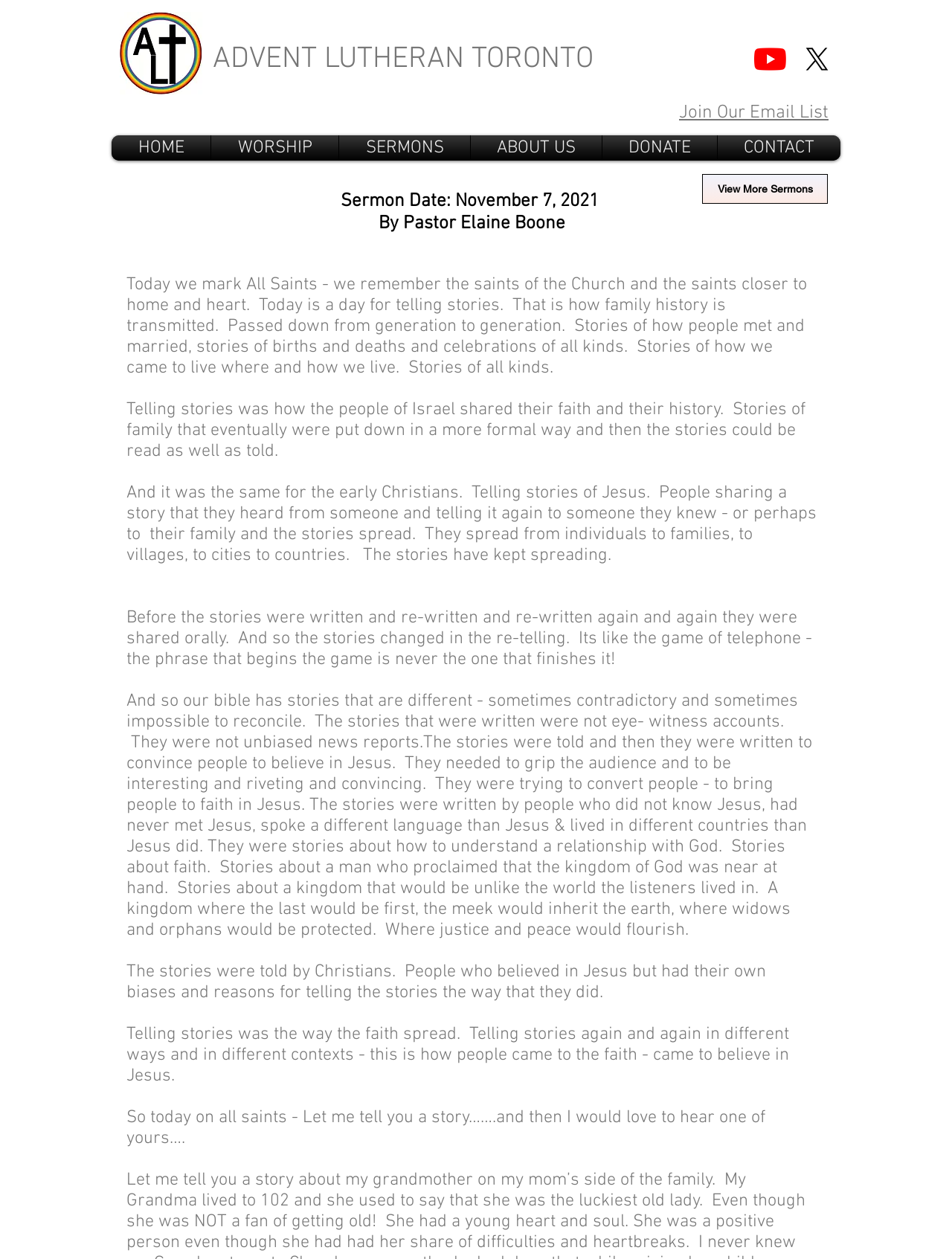What is the purpose of the stories about Jesus?
Please use the image to provide a one-word or short phrase answer.

To convince people to believe in Jesus